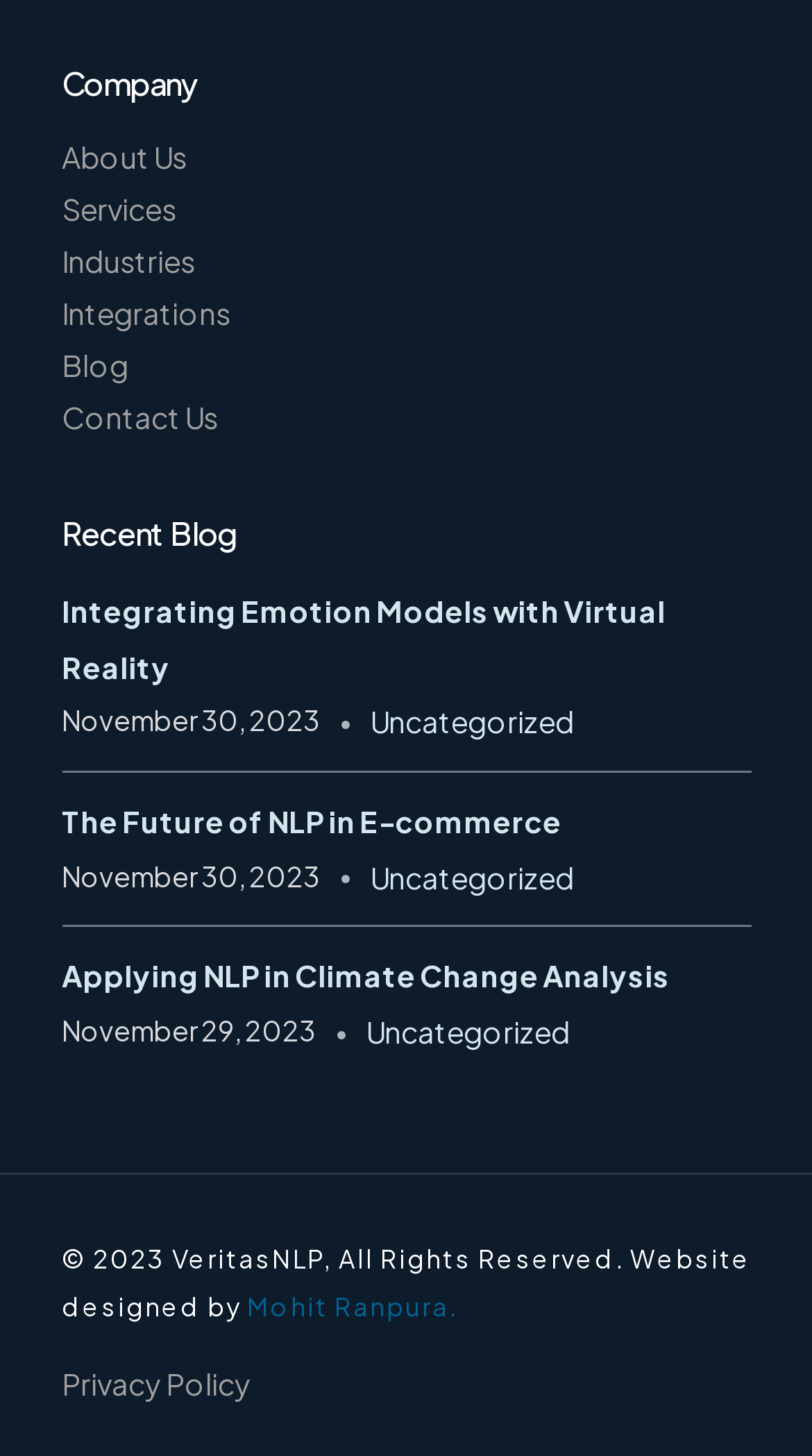What is the last menu item?
Look at the image and provide a short answer using one word or a phrase.

Contact Us